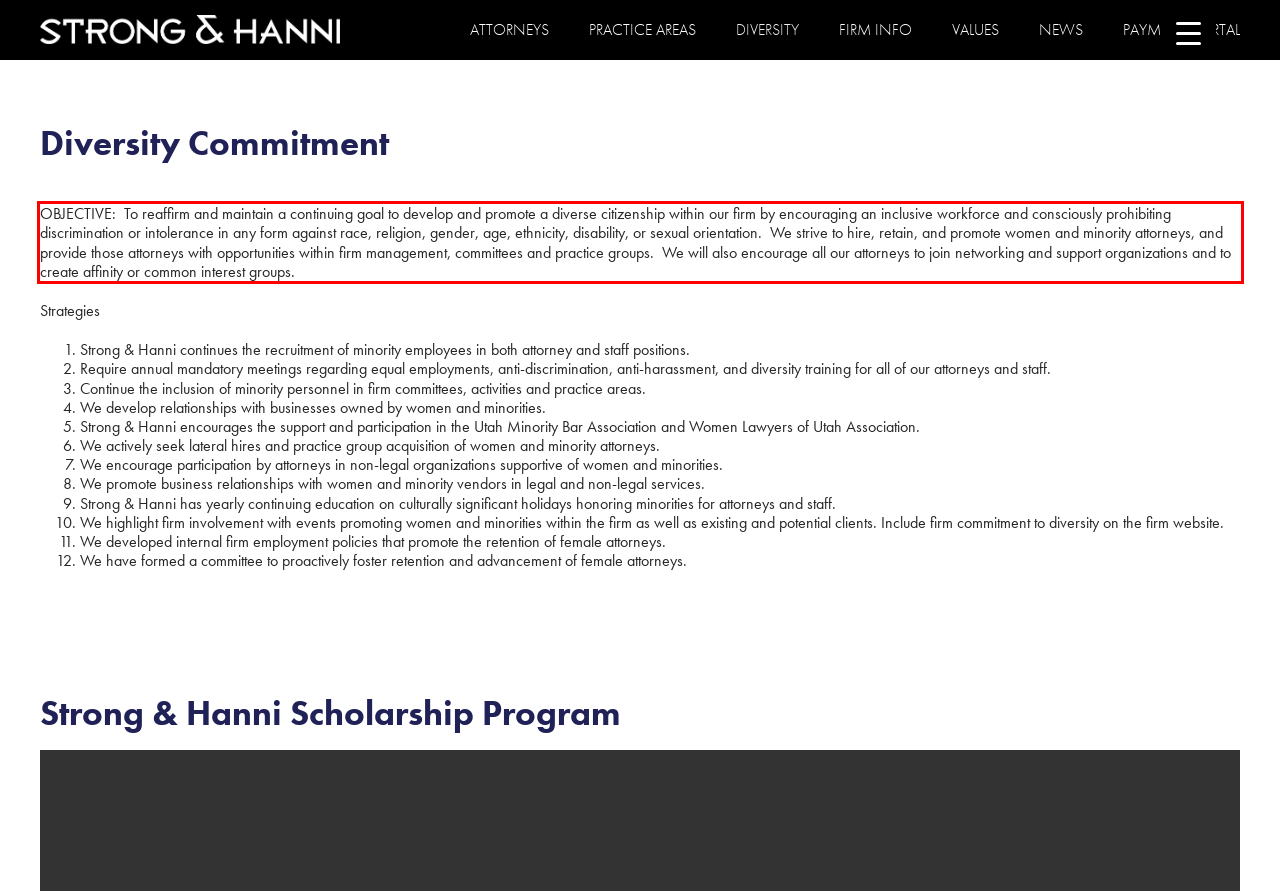You are given a screenshot of a webpage with a UI element highlighted by a red bounding box. Please perform OCR on the text content within this red bounding box.

OBJECTIVE: To reaffirm and maintain a continuing goal to develop and promote a diverse citizenship within our firm by encouraging an inclusive workforce and consciously prohibiting discrimination or intolerance in any form against race, religion, gender, age, ethnicity, disability, or sexual orientation. We strive to hire, retain, and promote women and minority attorneys, and provide those attorneys with opportunities within firm management, committees and practice groups. We will also encourage all our attorneys to join networking and support organizations and to create affinity or common interest groups.